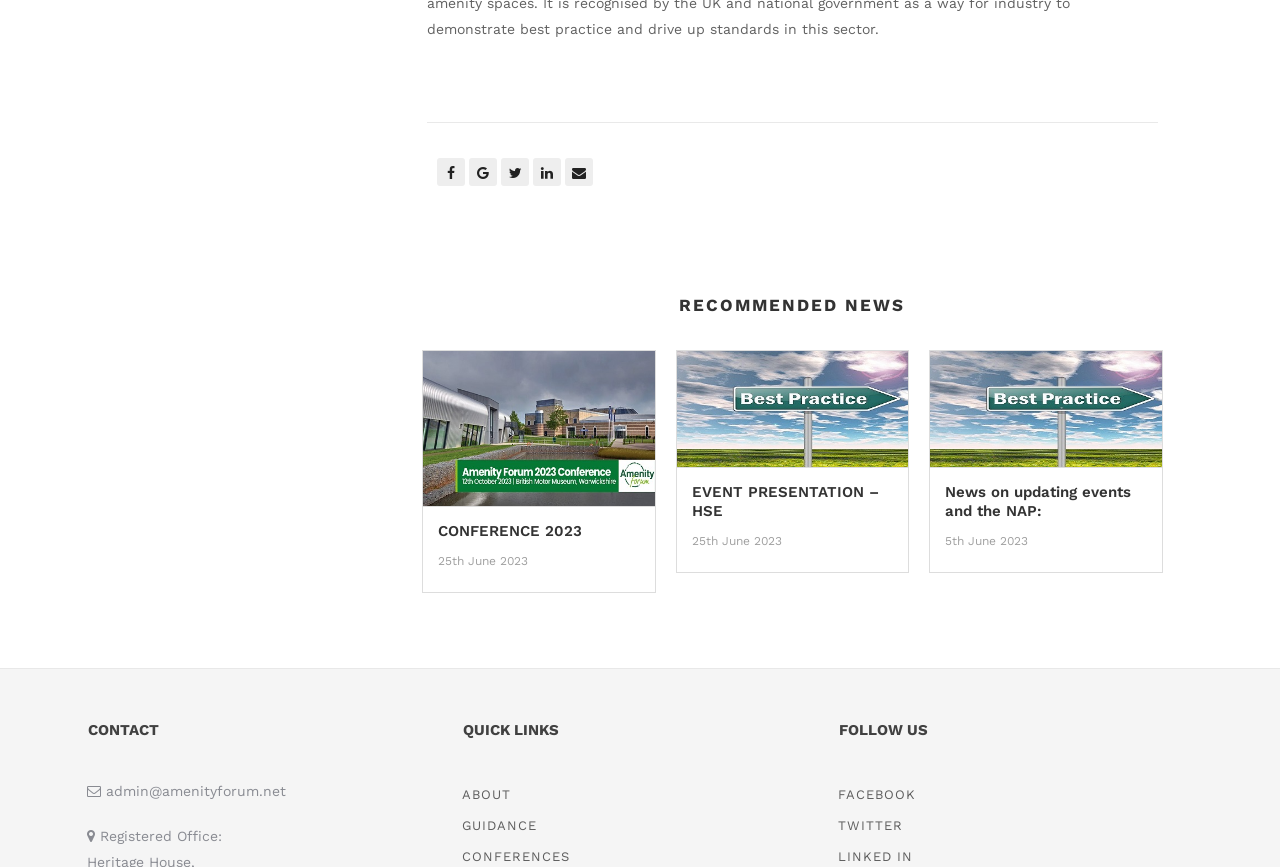What is the title of the last news article?
Craft a detailed and extensive response to the question.

The last news article is located in the section with the heading 'RECOMMENDED NEWS'. The title of the article is 'News on updating events and the NAP:', which is indicated by the heading element with the text 'News on updating events and the NAP:' and the link element with the text 'News on updating events and the NAP:'.